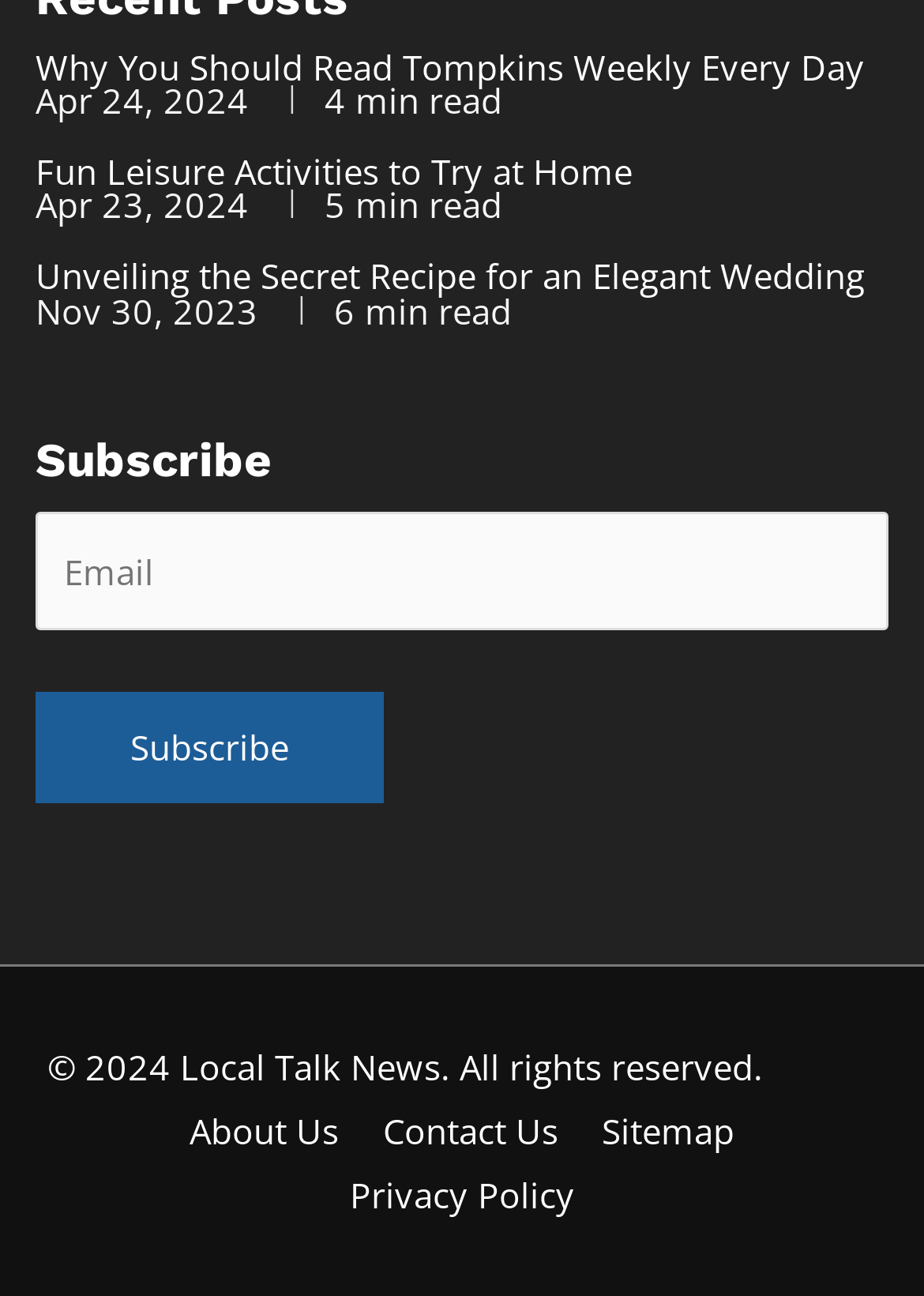Please find the bounding box coordinates of the clickable region needed to complete the following instruction: "Subscribe to the newsletter". The bounding box coordinates must consist of four float numbers between 0 and 1, i.e., [left, top, right, bottom].

[0.038, 0.534, 0.415, 0.62]